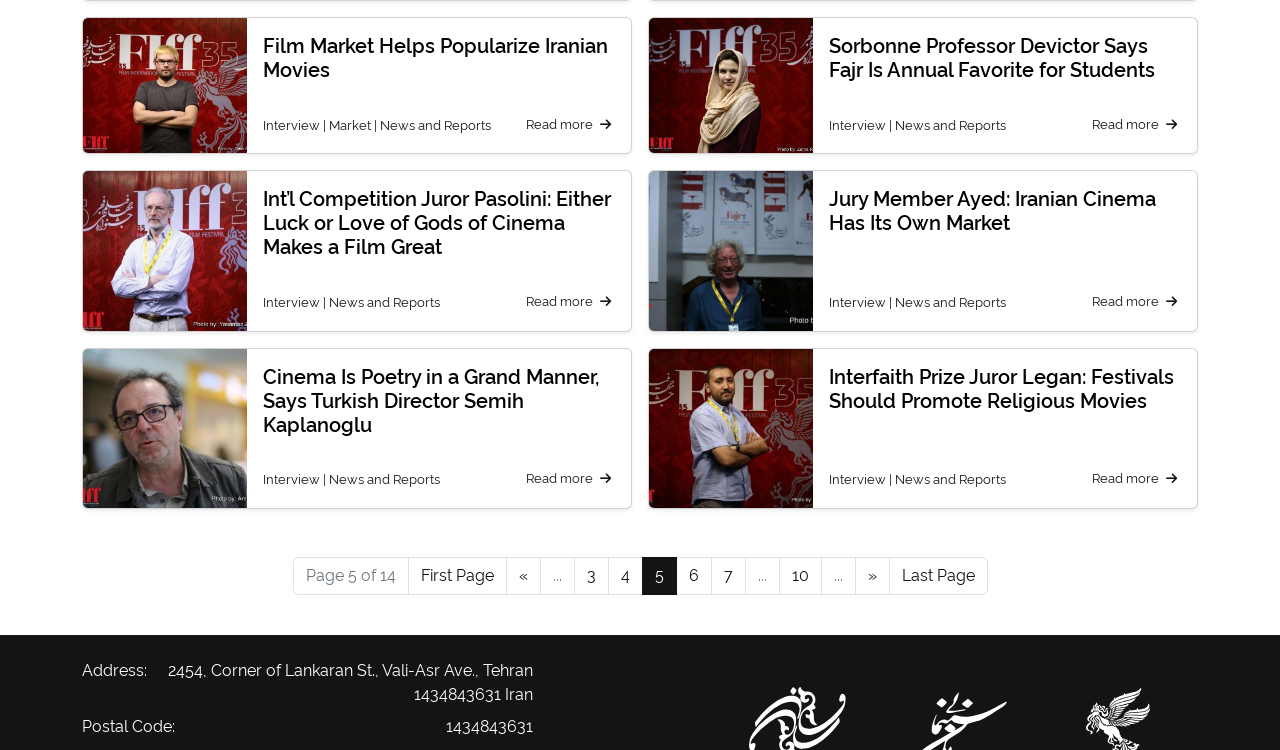Using the format (top-left x, top-left y, bottom-right x, bottom-right y), provide the bounding box coordinates for the described UI element. All values should be floating point numbers between 0 and 1: «

[0.395, 0.742, 0.422, 0.793]